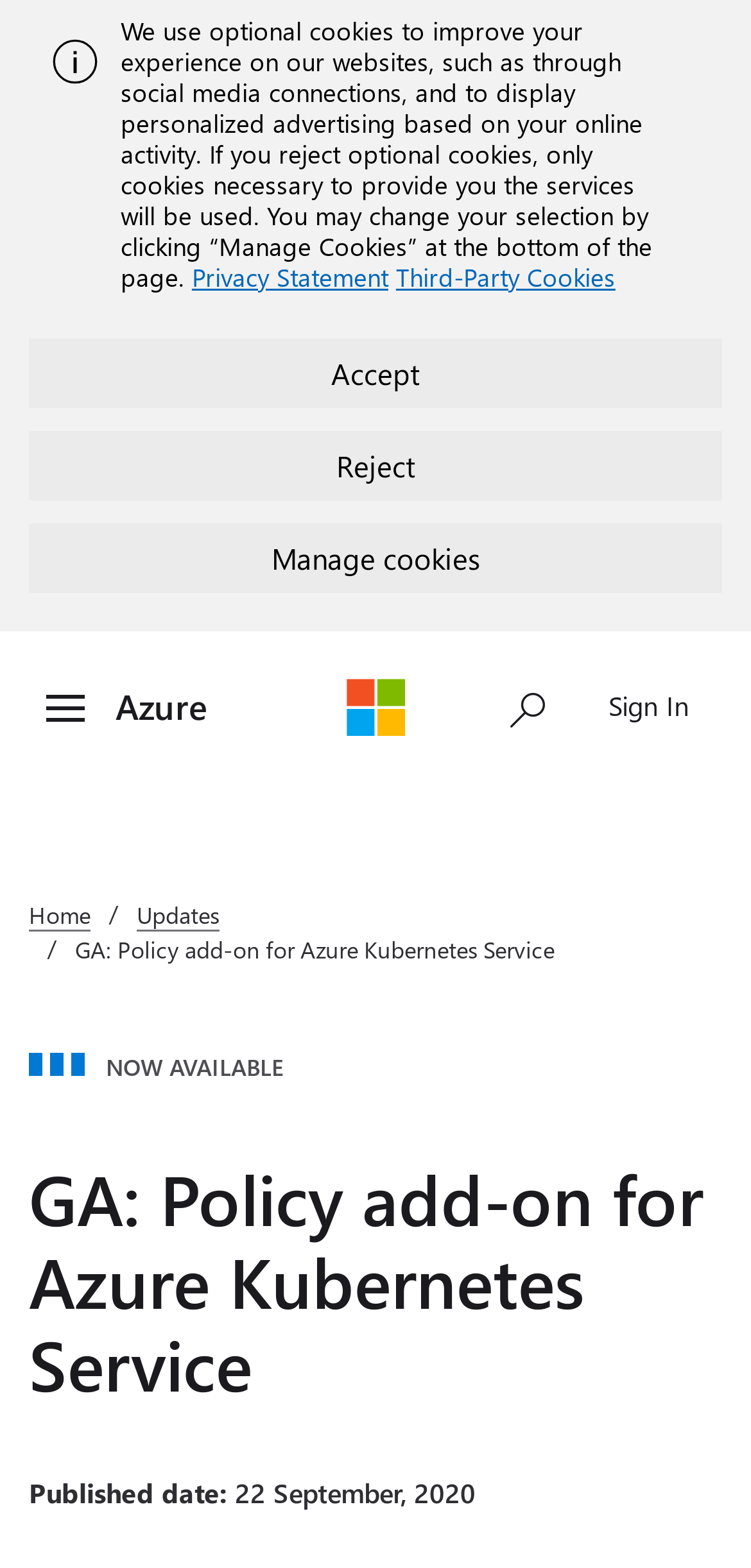Can you identify and provide the main heading of the webpage?

GA: Policy add-on for Azure Kubernetes Service